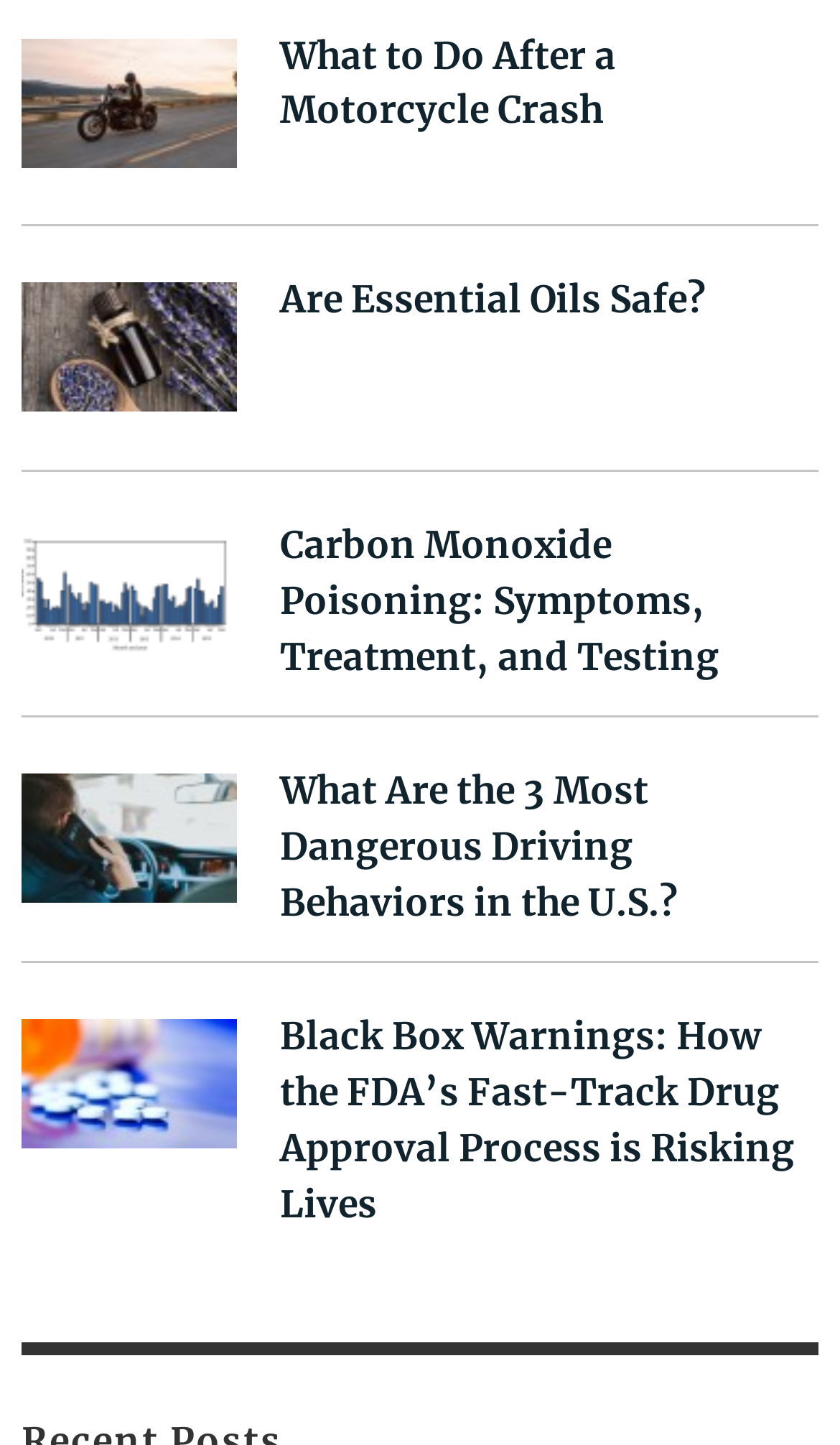What is the topic related to driving behaviors?
Refer to the screenshot and respond with a concise word or phrase.

Dangerous Driving Behaviors